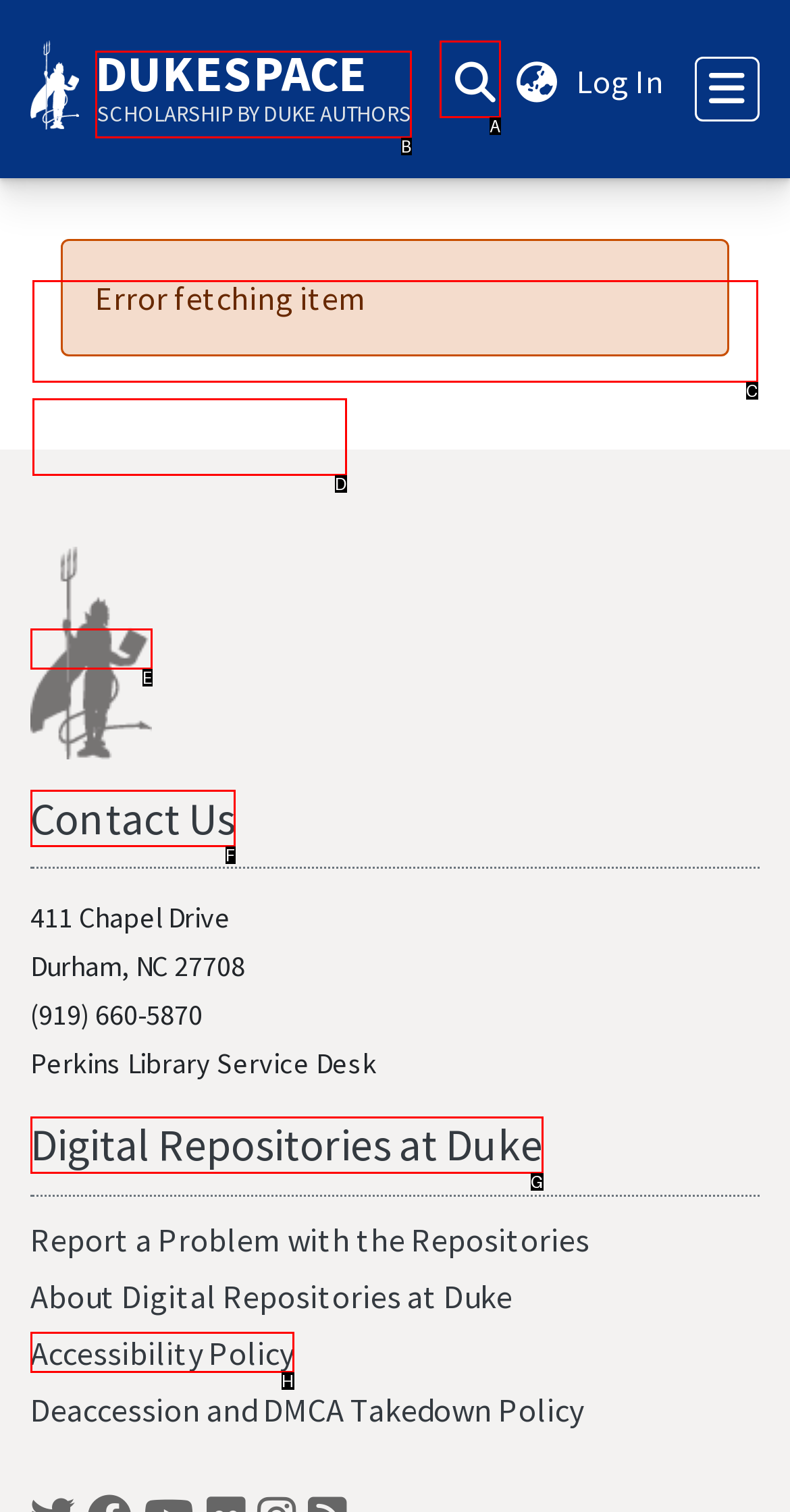Tell me which one HTML element best matches the description: Browse Answer with the option's letter from the given choices directly.

C